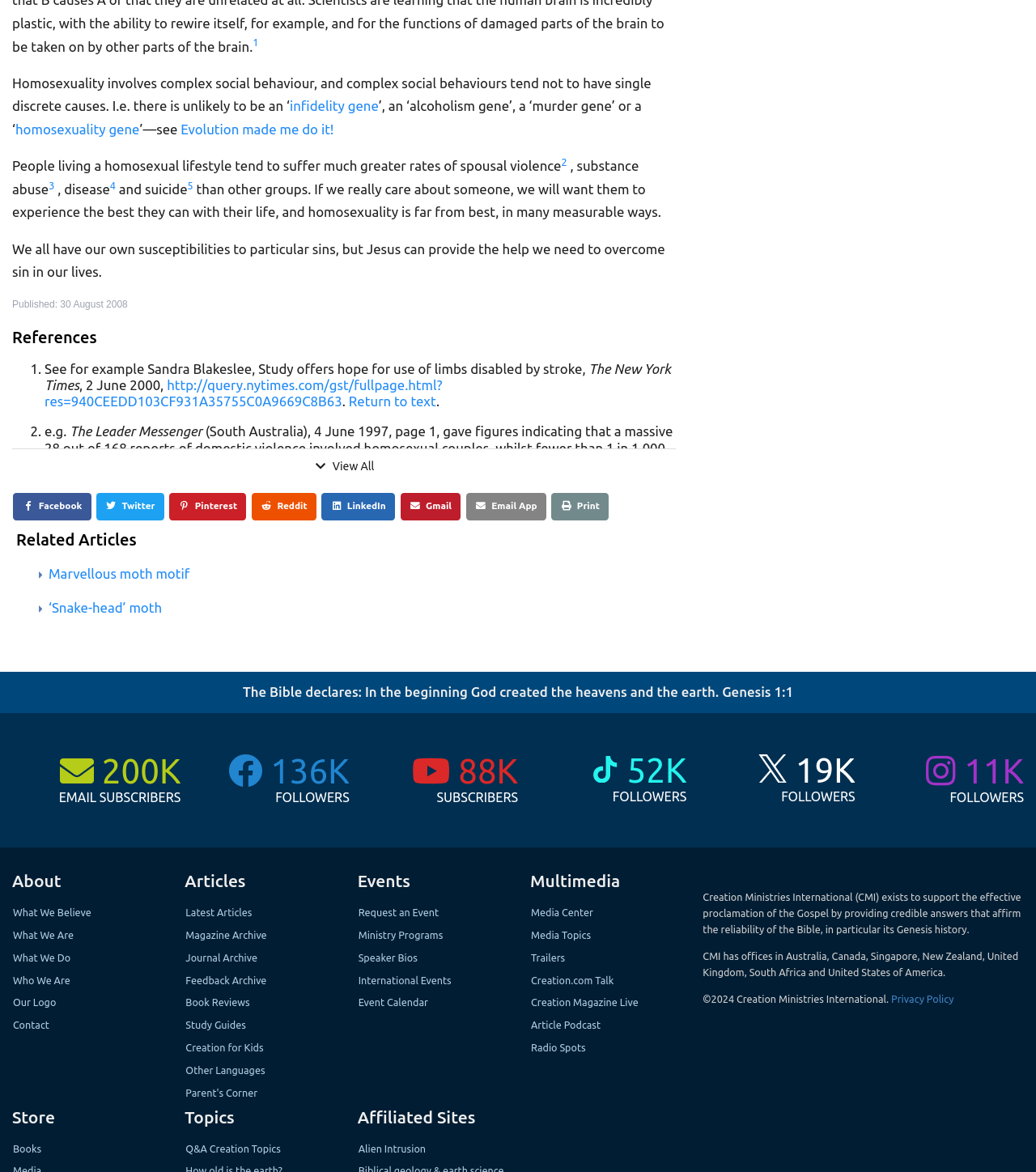What is the purpose of the links to social media platforms?
Based on the visual information, provide a detailed and comprehensive answer.

The links to social media platforms, such as Facebook and Twitter, are likely included to allow readers to easily share the article with others, increasing its reach and potential impact.